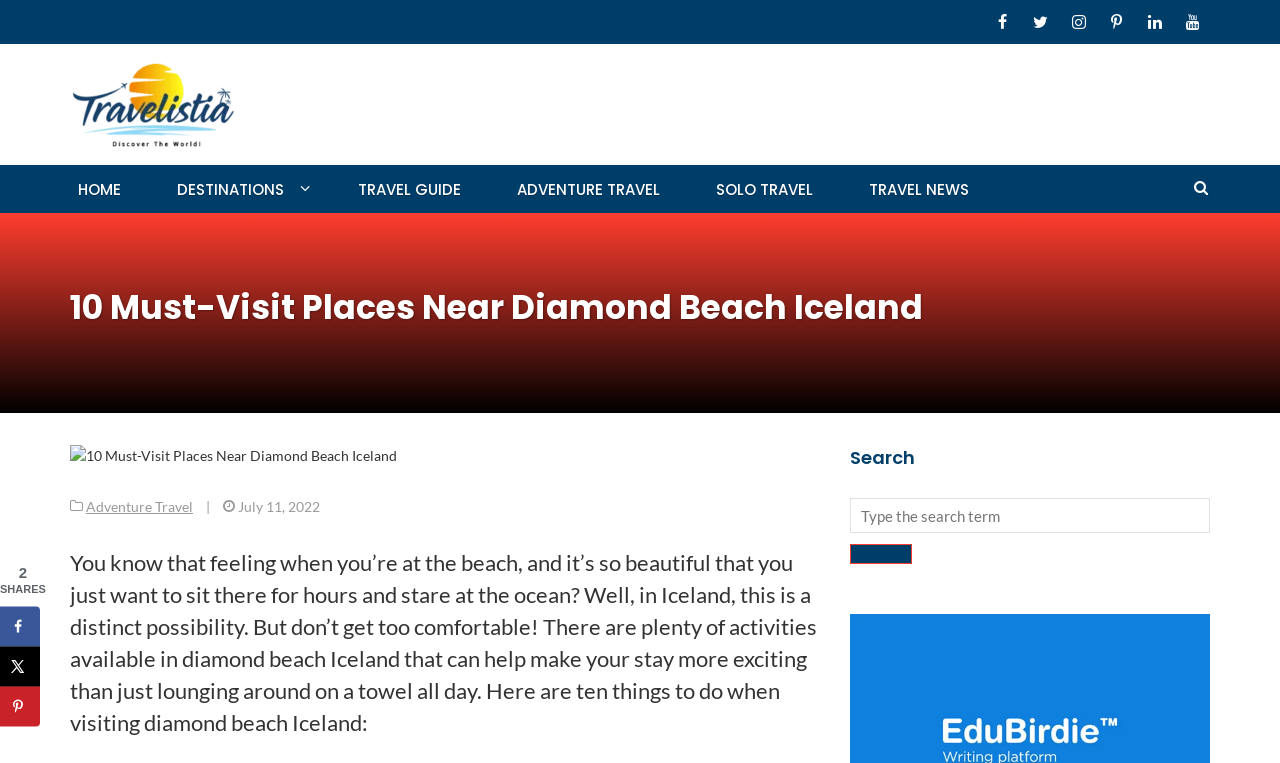What is the purpose of the search bar? Using the information from the screenshot, answer with a single word or phrase.

To search the website